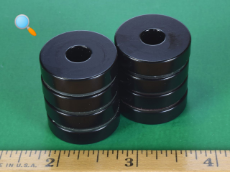How many groups are the magnets arranged in?
Based on the screenshot, provide your answer in one word or phrase.

two